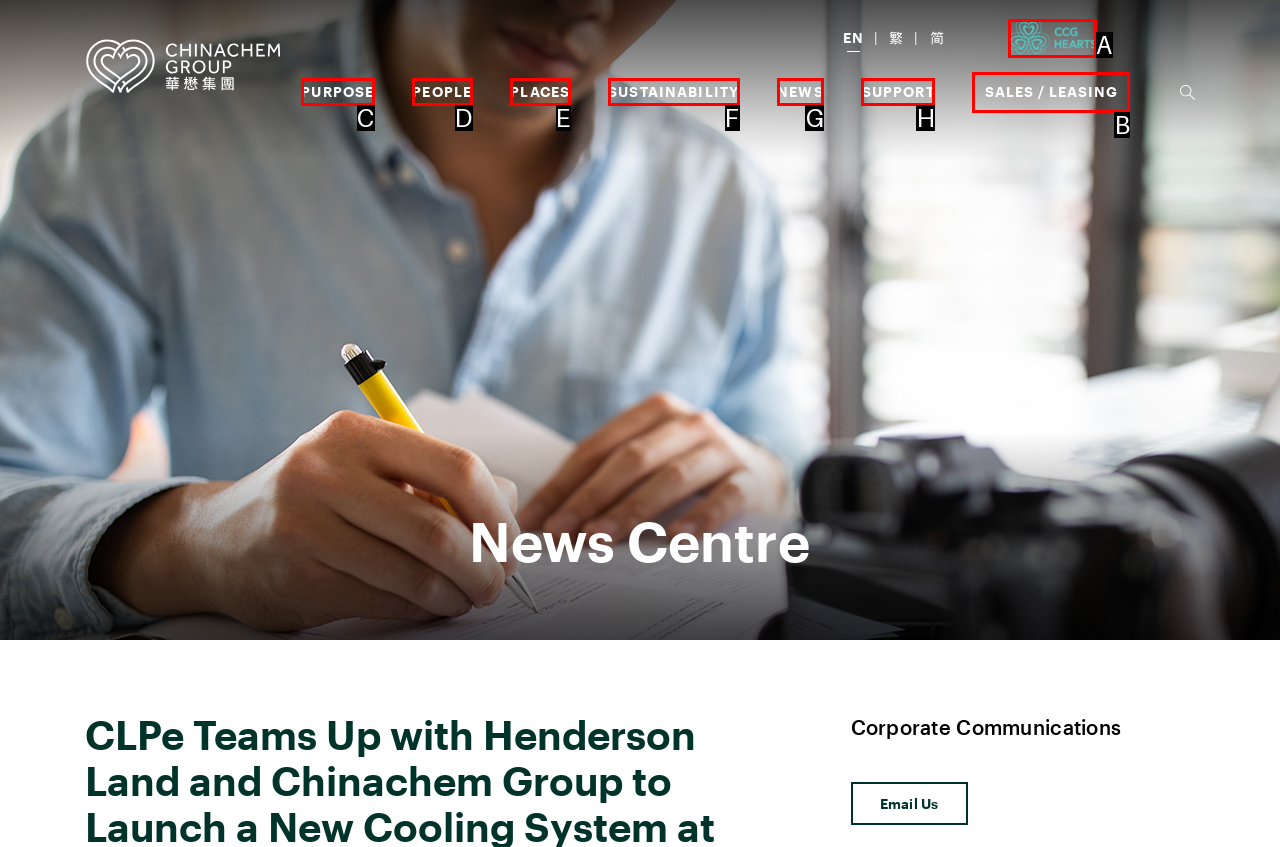Based on the description: Sales / Leasing, select the HTML element that fits best. Provide the letter of the matching option.

B